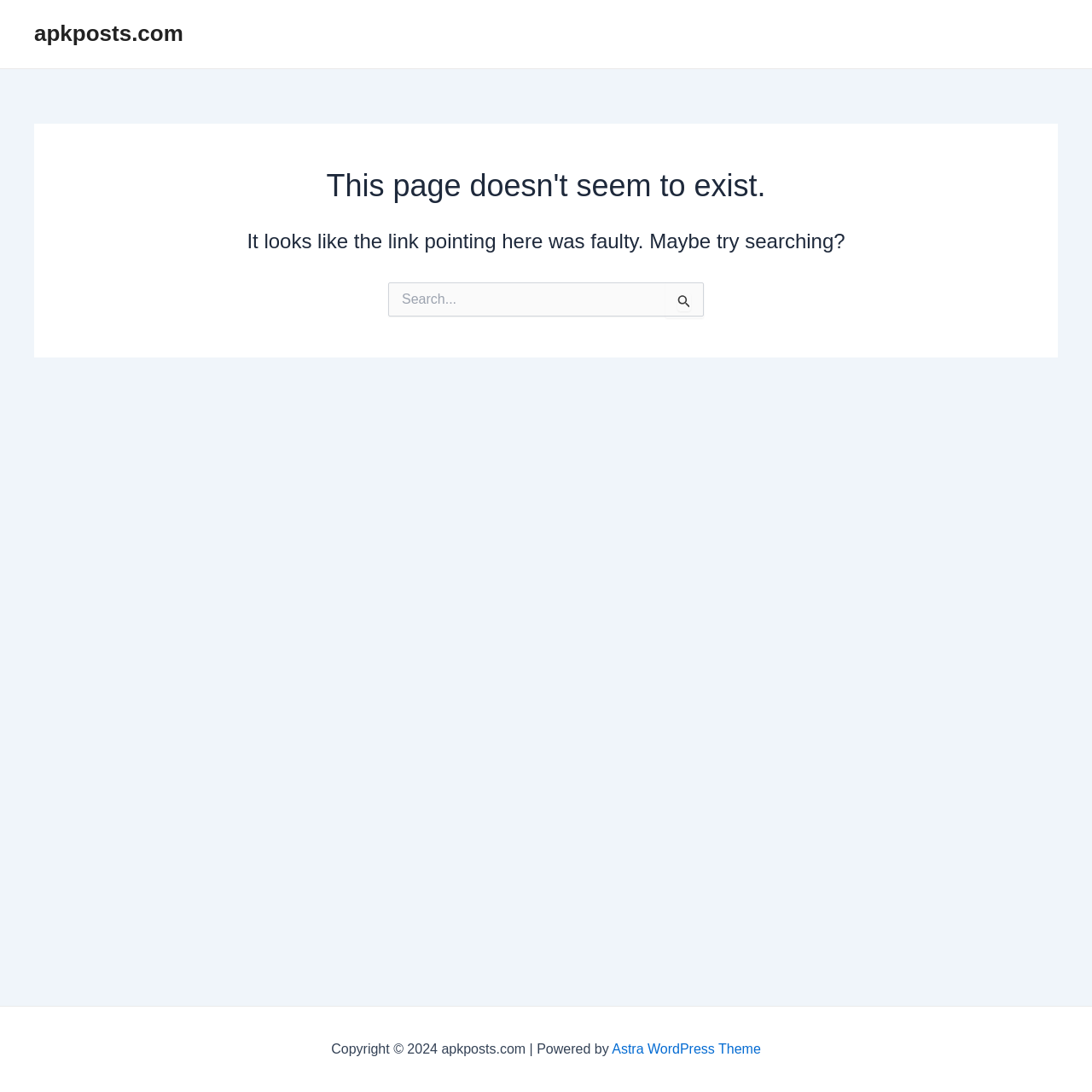What is the theme used by the website?
Could you please answer the question thoroughly and with as much detail as possible?

The theme used by the website is mentioned in the footer section, along with the copyright year and the website name, and is linked to the theme's website.